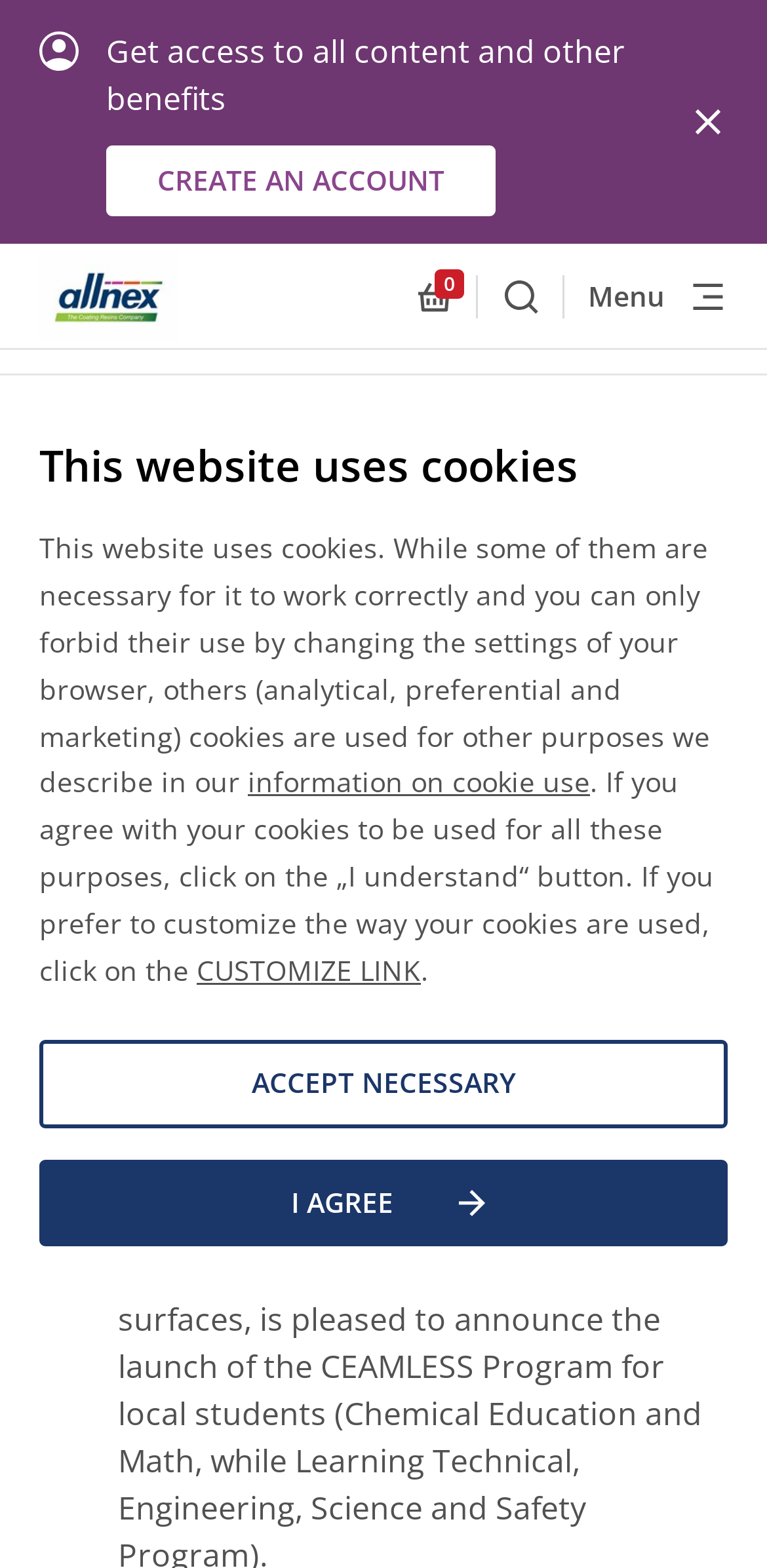Can you provide the bounding box coordinates for the element that should be clicked to implement the instruction: "View corporate news"?

[0.769, 0.542, 0.949, 0.566]